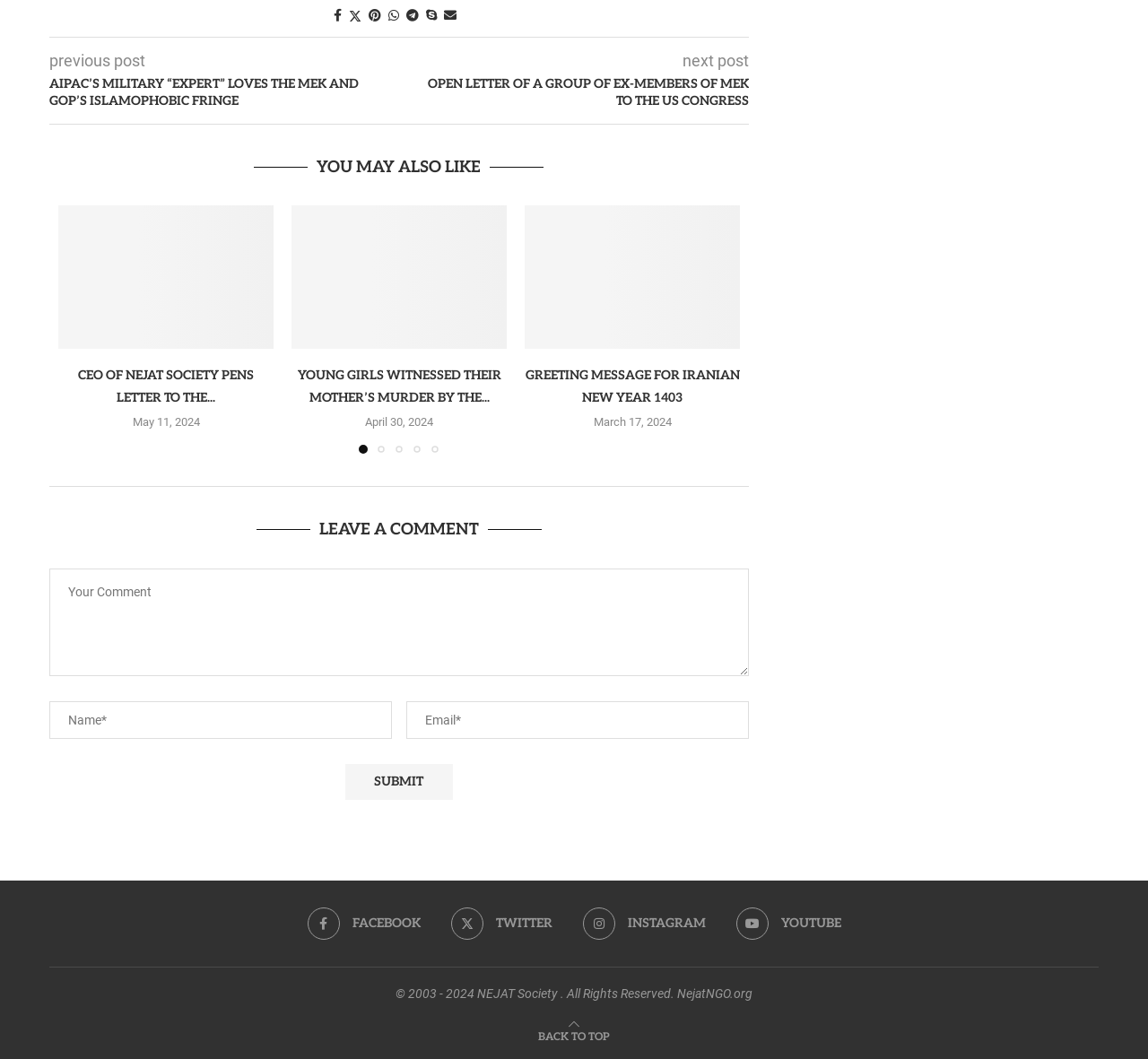Find the bounding box of the web element that fits this description: "aria-label="Next slide"".

[0.61, 0.296, 0.637, 0.325]